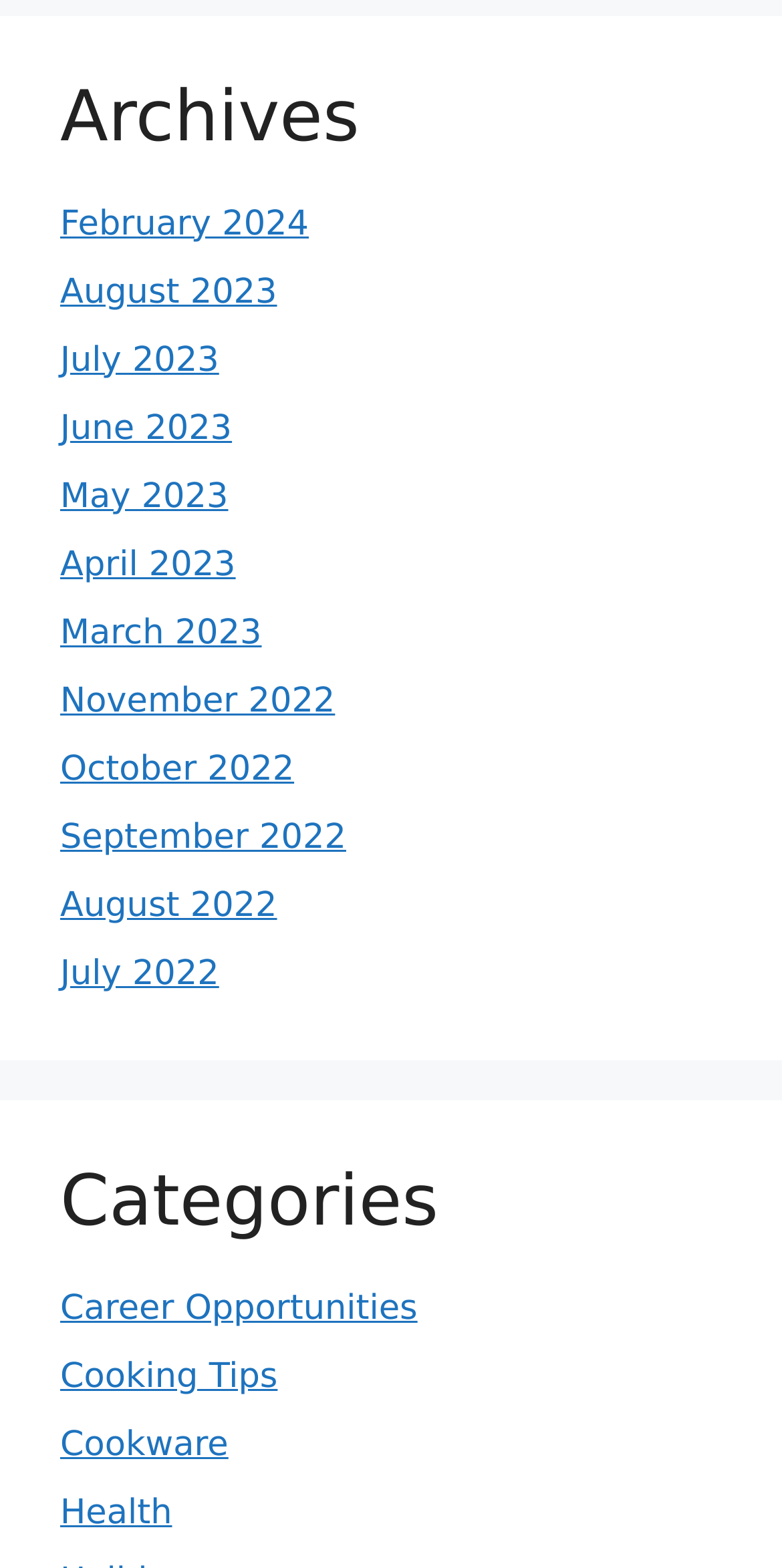Please give a concise answer to this question using a single word or phrase: 
How many categories are listed?

4